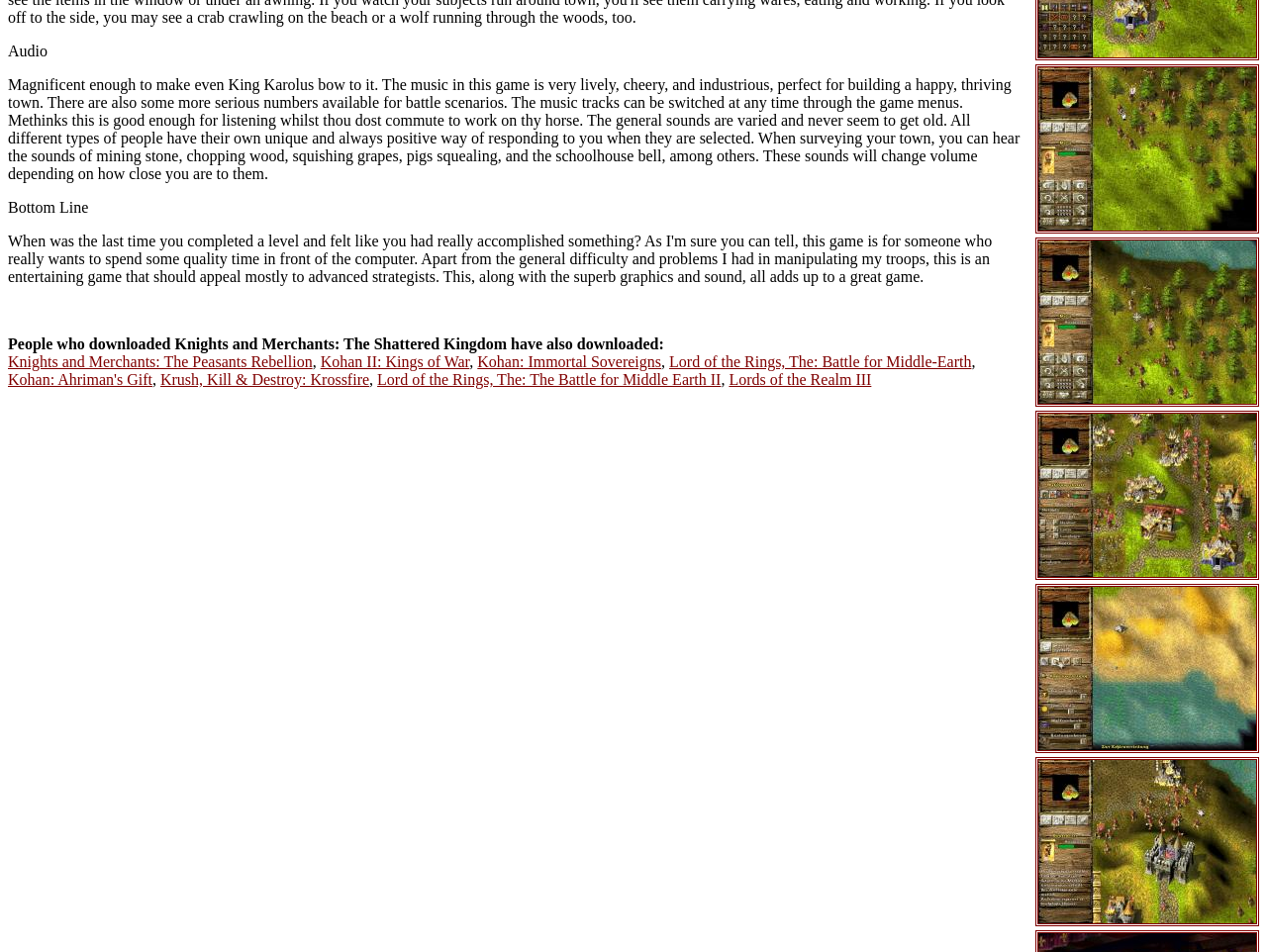What is the purpose of the game menus?
Please provide a comprehensive answer based on the contents of the image.

According to the webpage, the game menus can be used to switch music tracks, which suggests that the menus provide an option to change the music being played.